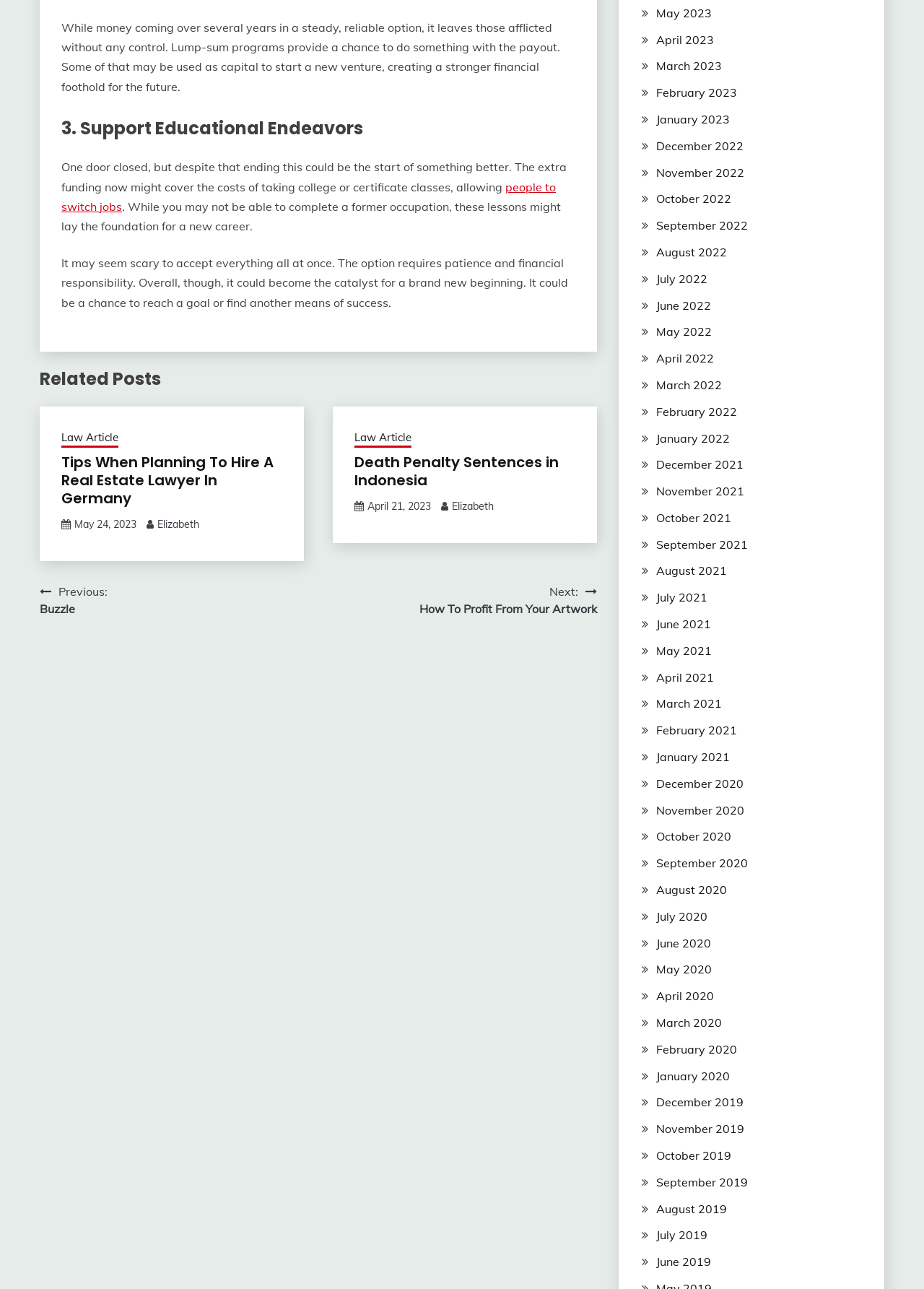Determine the bounding box coordinates for the HTML element mentioned in the following description: "May 24, 2023May 24, 2023". The coordinates should be a list of four floats ranging from 0 to 1, represented as [left, top, right, bottom].

[0.08, 0.402, 0.148, 0.412]